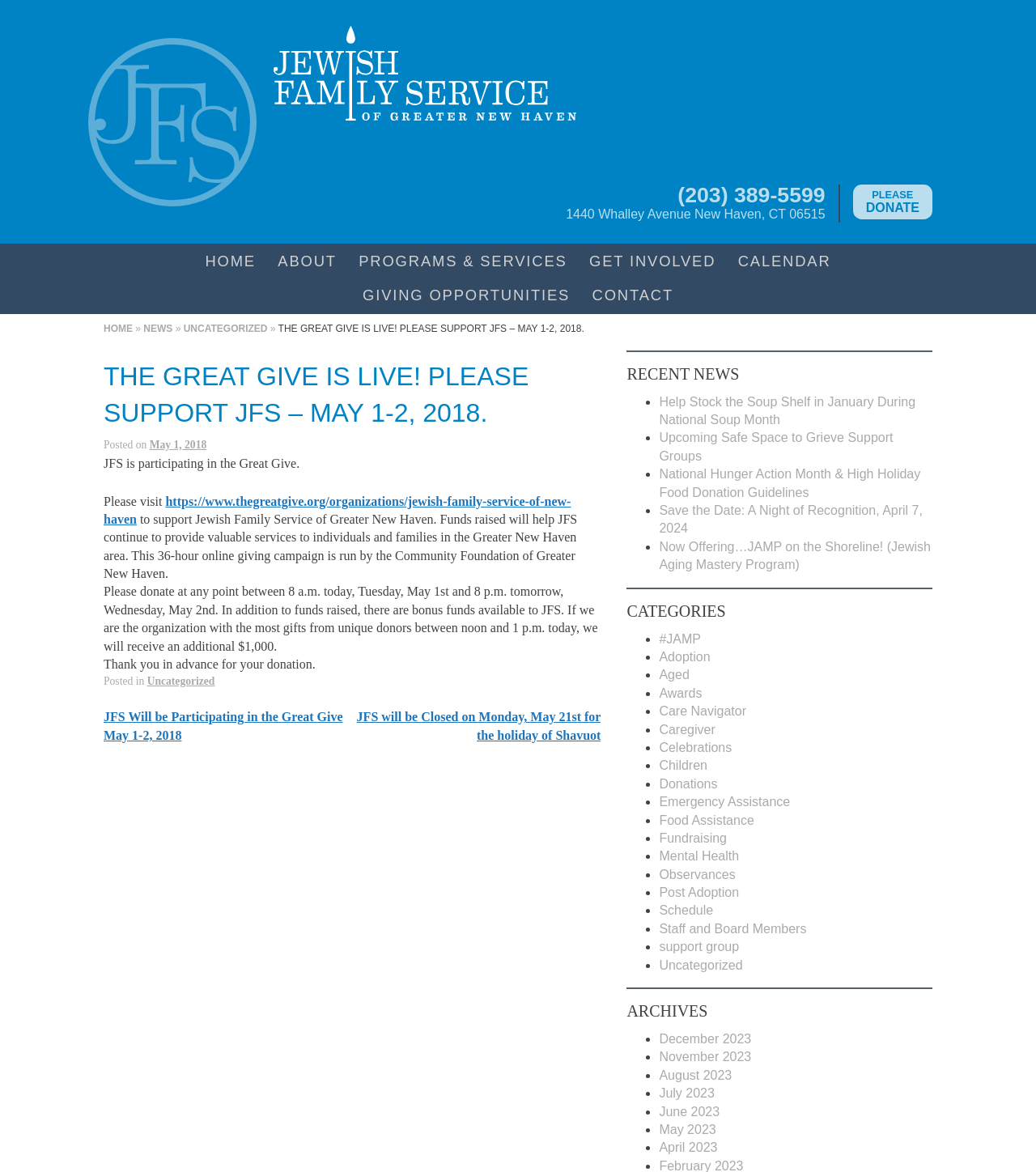Please identify the bounding box coordinates of the element that needs to be clicked to execute the following command: "Read the 'NEWS' article". Provide the bounding box using four float numbers between 0 and 1, formatted as [left, top, right, bottom].

[0.139, 0.275, 0.167, 0.285]